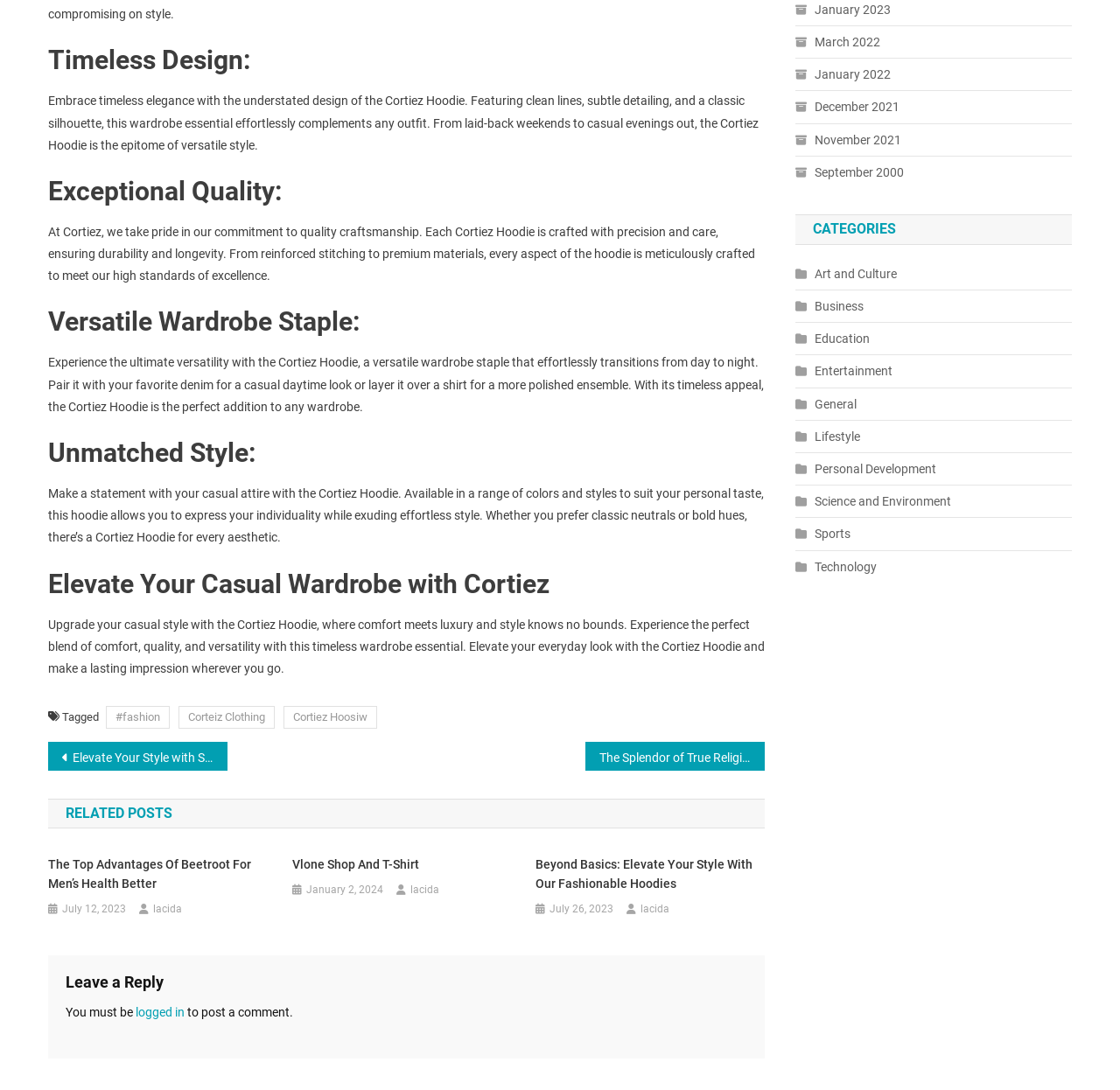Could you determine the bounding box coordinates of the clickable element to complete the instruction: "View the 'CATEGORIES' section"? Provide the coordinates as four float numbers between 0 and 1, i.e., [left, top, right, bottom].

[0.71, 0.197, 0.957, 0.225]